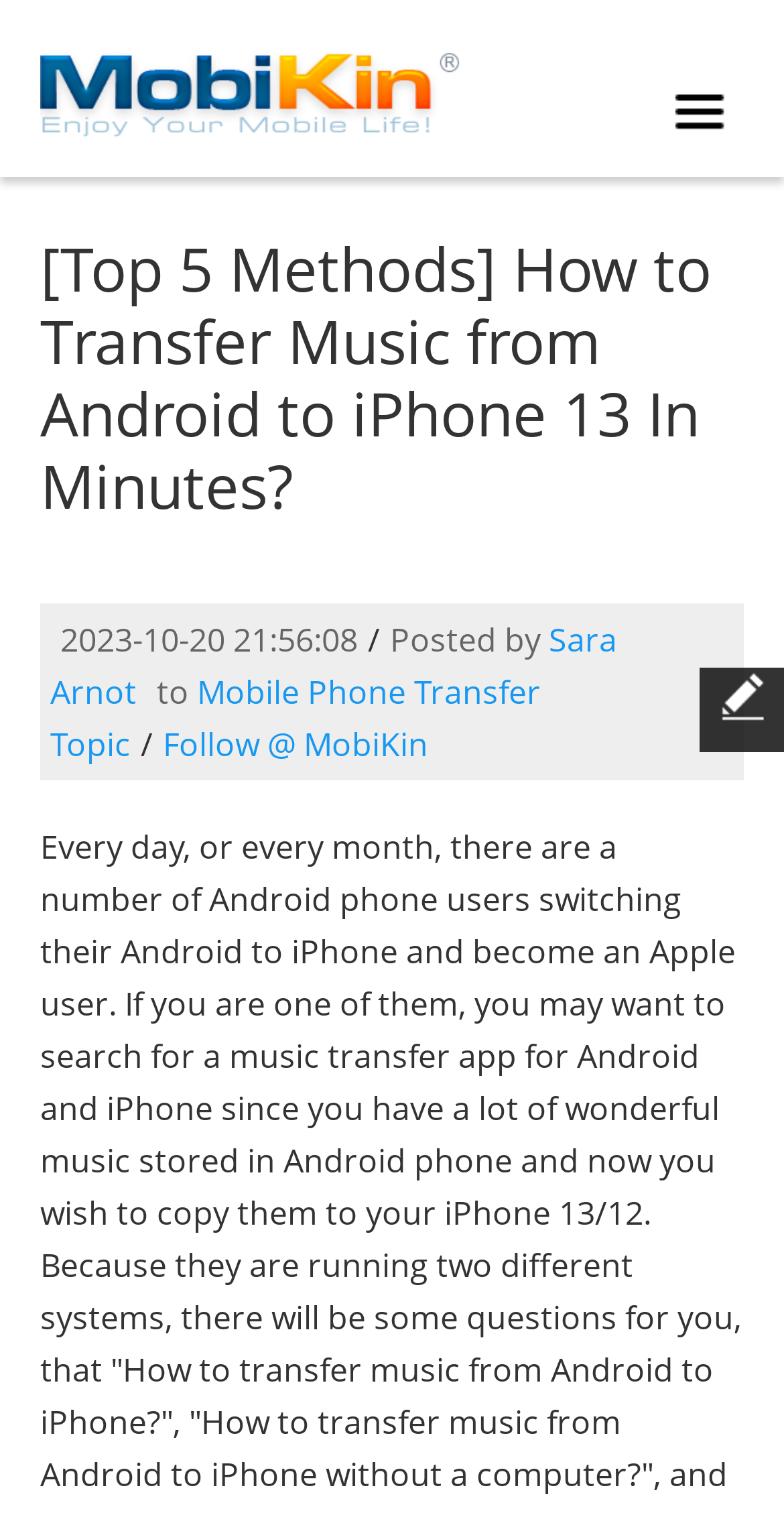Who is the author of the article?
Please provide a single word or phrase answer based on the image.

Sara Arnot